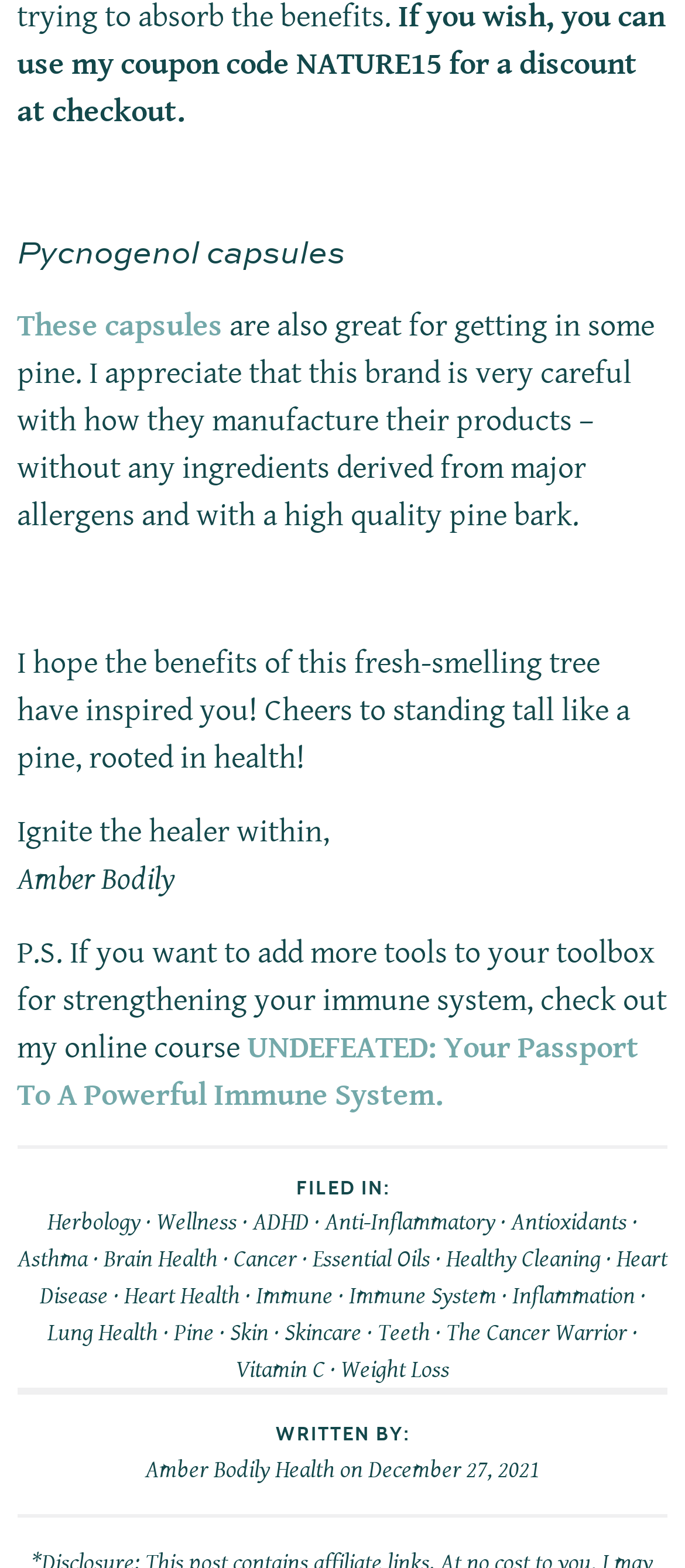Identify the bounding box for the described UI element. Provide the coordinates in (top-left x, top-left y, bottom-right x, bottom-right y) format with values ranging from 0 to 1: The Cancer Warrior

[0.651, 0.838, 0.915, 0.861]